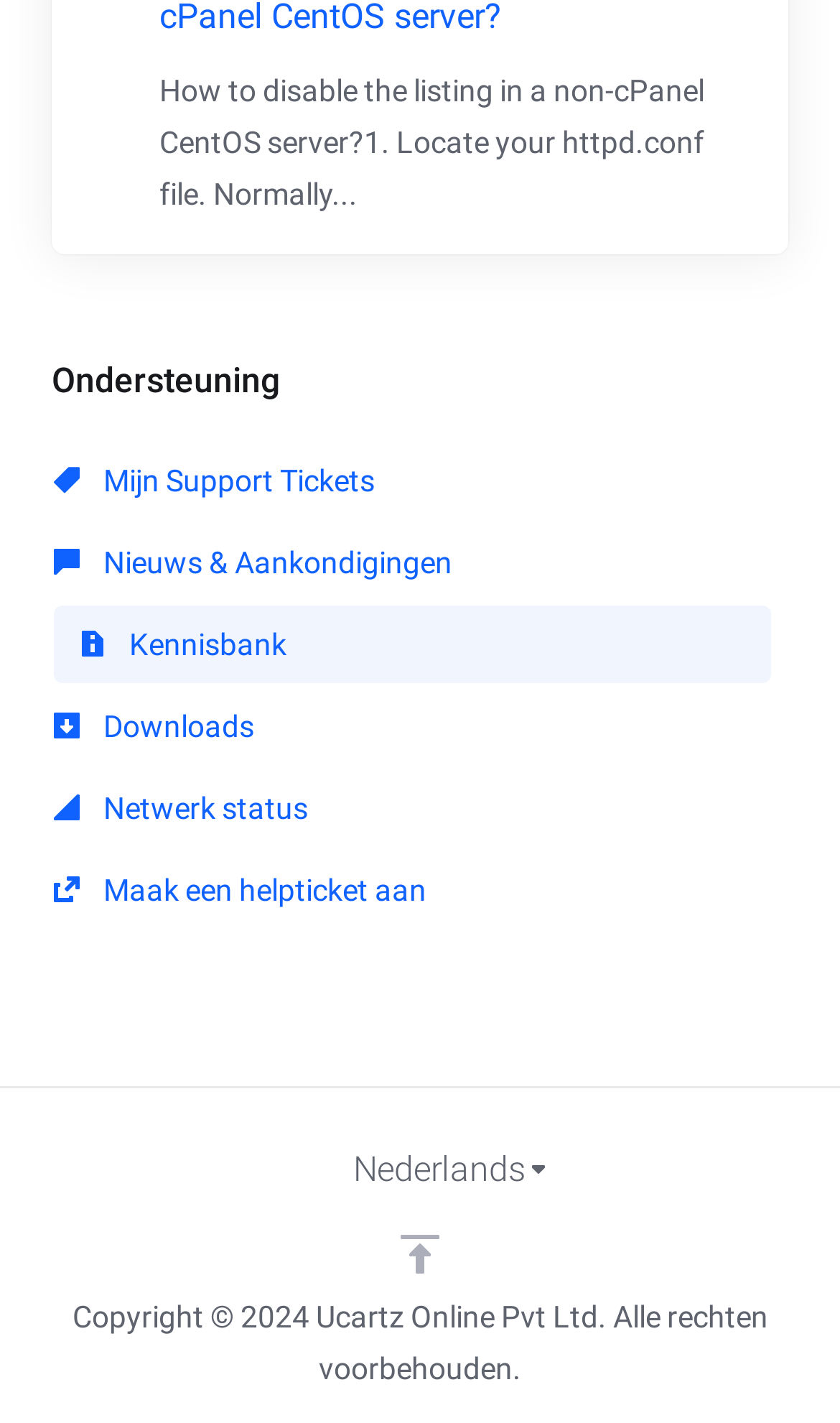What is the second option in the main menu?
Answer the question with just one word or phrase using the image.

Nieuws & Aankondigingen